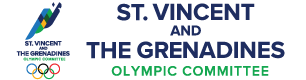Answer the question below in one word or phrase:
What is the purpose of the St. Vincent and the Grenadines Olympic Committee?

Facilitating athlete participation